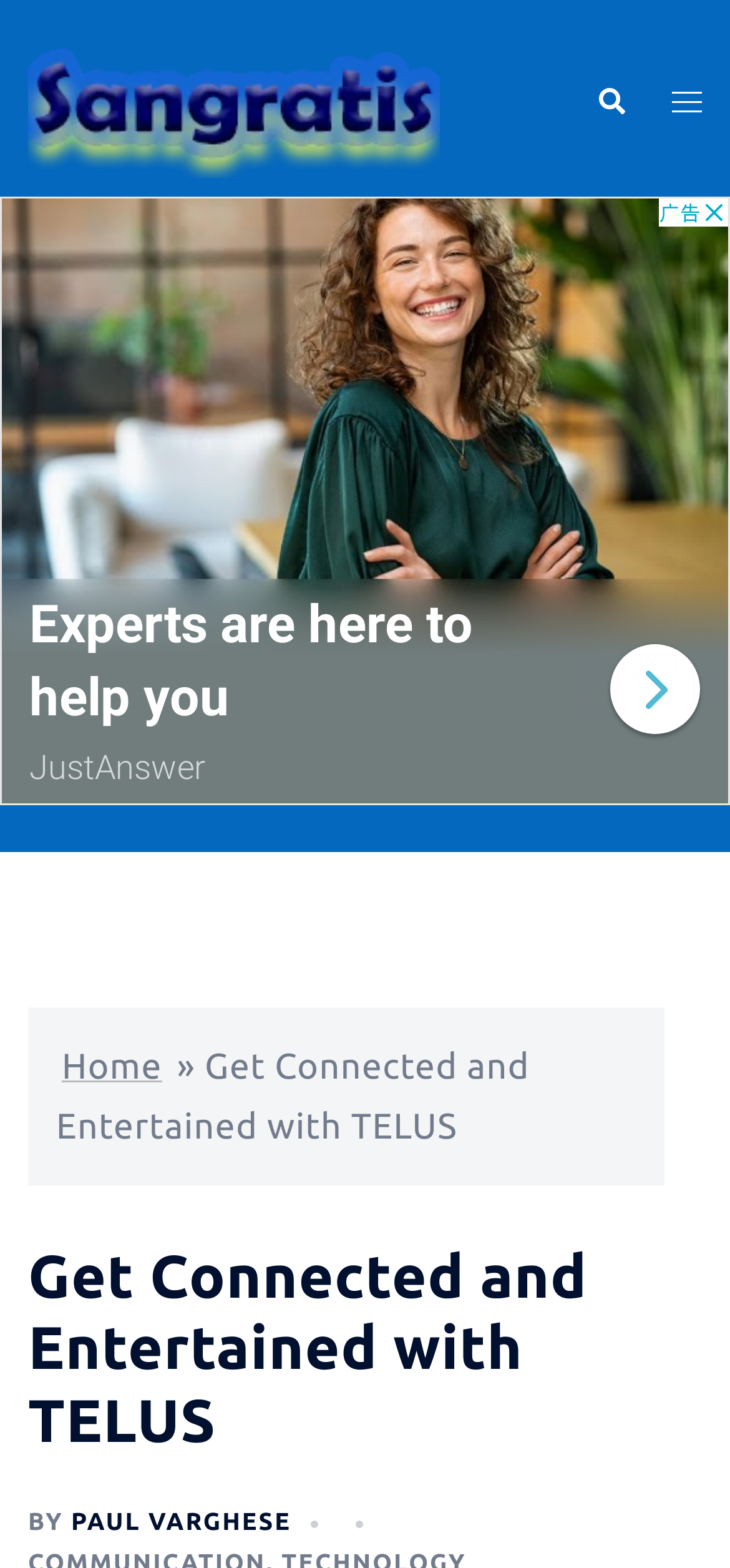Please give a succinct answer using a single word or phrase:
How many navigation links are at the top right corner?

3